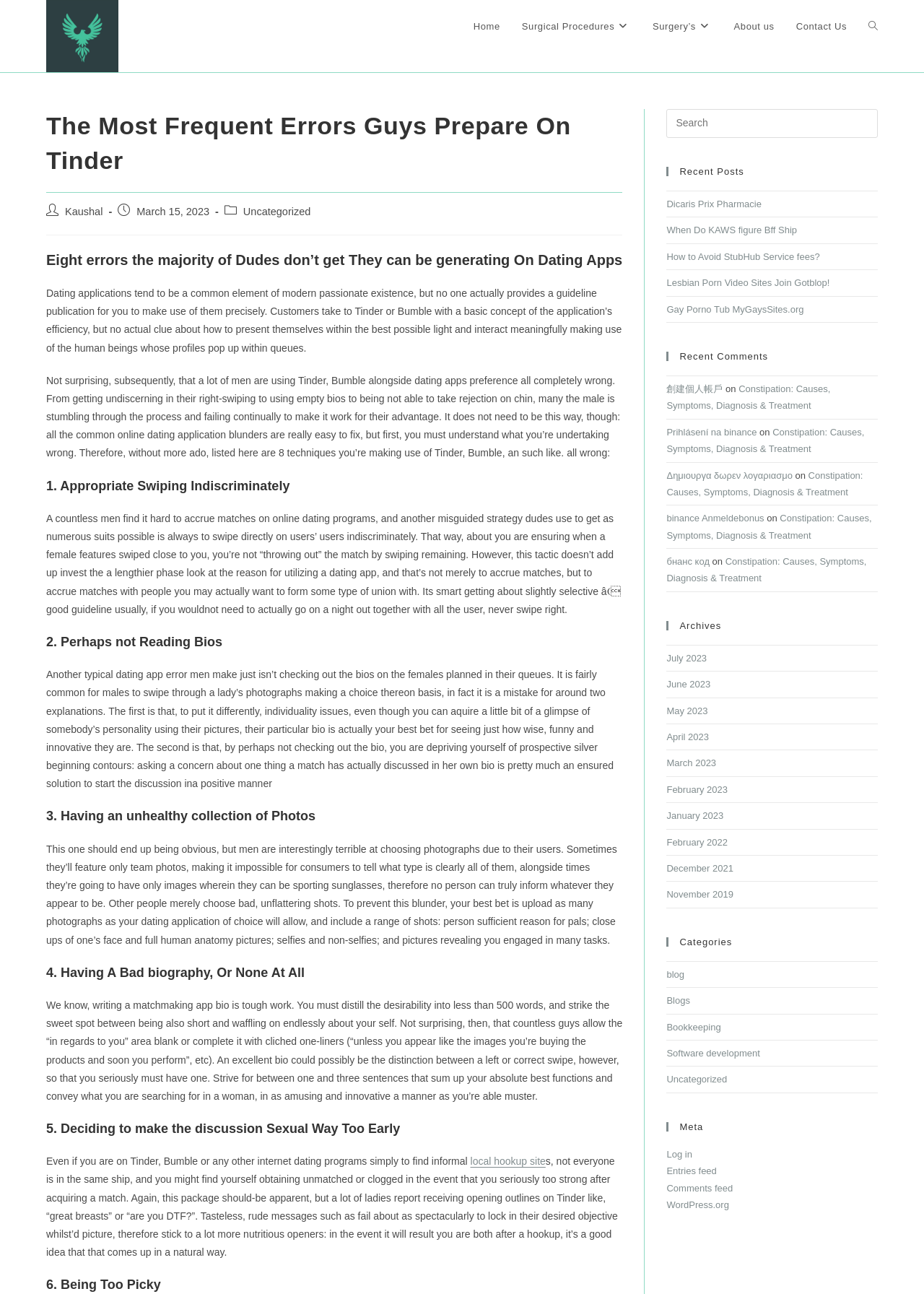Provide a brief response to the question using a single word or phrase: 
How many errors are discussed in the article?

8